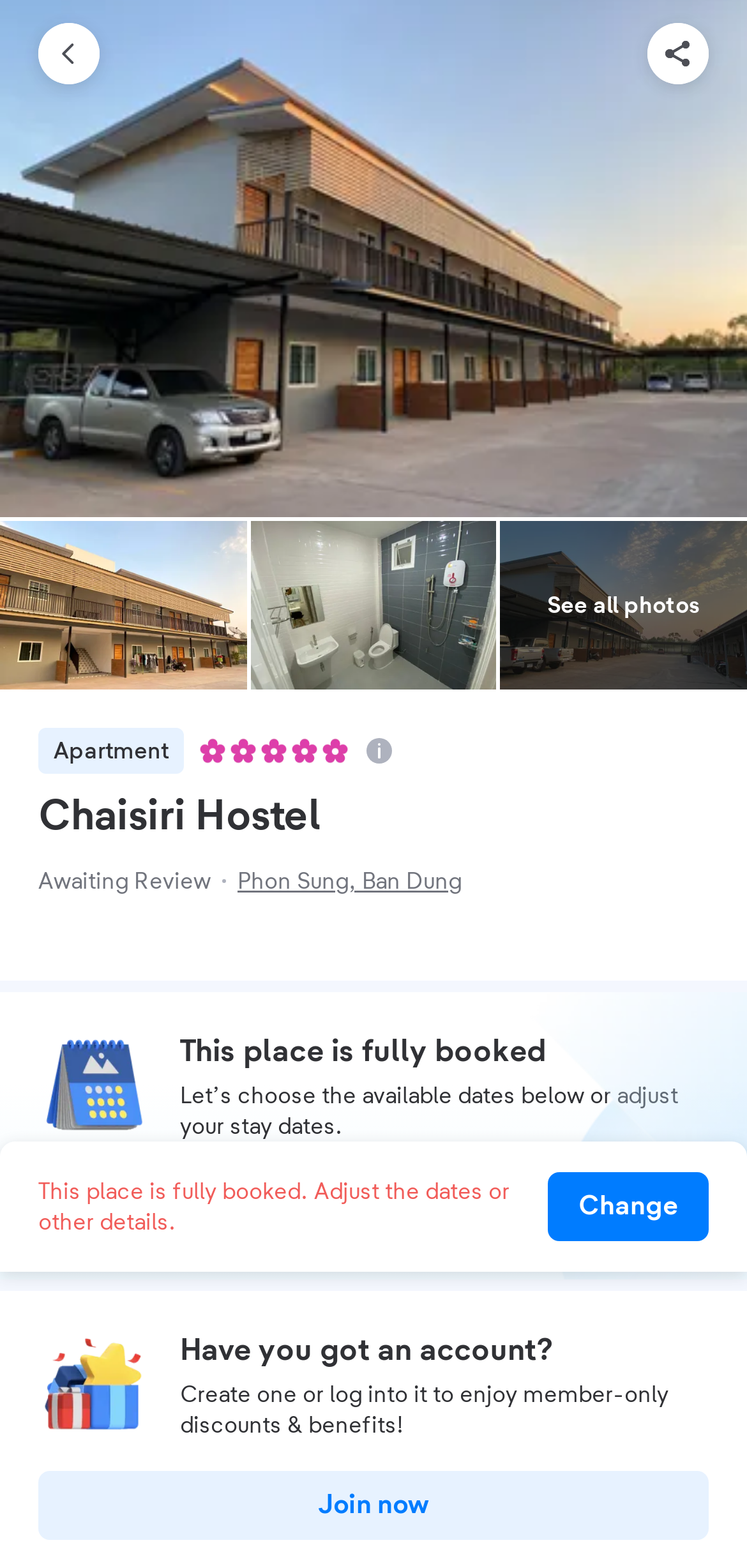Construct a comprehensive caption that outlines the webpage's structure and content.

The webpage is about Chaisiri Hostel, showcasing its features and availability. At the top, there is a large image taking up most of the width, likely a promotional image for the hostel. Below it, there are four smaller images arranged in a row, displaying different aspects of the hostel, such as the public area, exterior views, bedroom, and another public area.

On the top-left corner, there is a "Back" button, accompanied by a small icon. On the top-right corner, there is a "Share" button, also accompanied by a small icon. Above the row of images, there is a "See all photos" text.

Below the images, there is a section with an "Apartment" label, accompanied by five "NHA Star" images, indicating the hostel's rating. Next to it, there is a small icon.

The main content area has a heading "Chaisiri Hostel" followed by a subheading "Awaiting Review". Below it, there is an address "Phon Sung, Ban Dung". A "Room Sold Out" illustration is displayed, indicating that the hostel is fully booked. A message "This place is fully booked" is displayed, followed by a suggestion to choose available dates or adjust the stay dates.

There are two buttons, "Change dates" and "Join now", which allow users to modify their booking or create an account to enjoy member-only discounts and benefits. Additionally, there is a "Change" button on the right side, which likely allows users to modify their booking details.